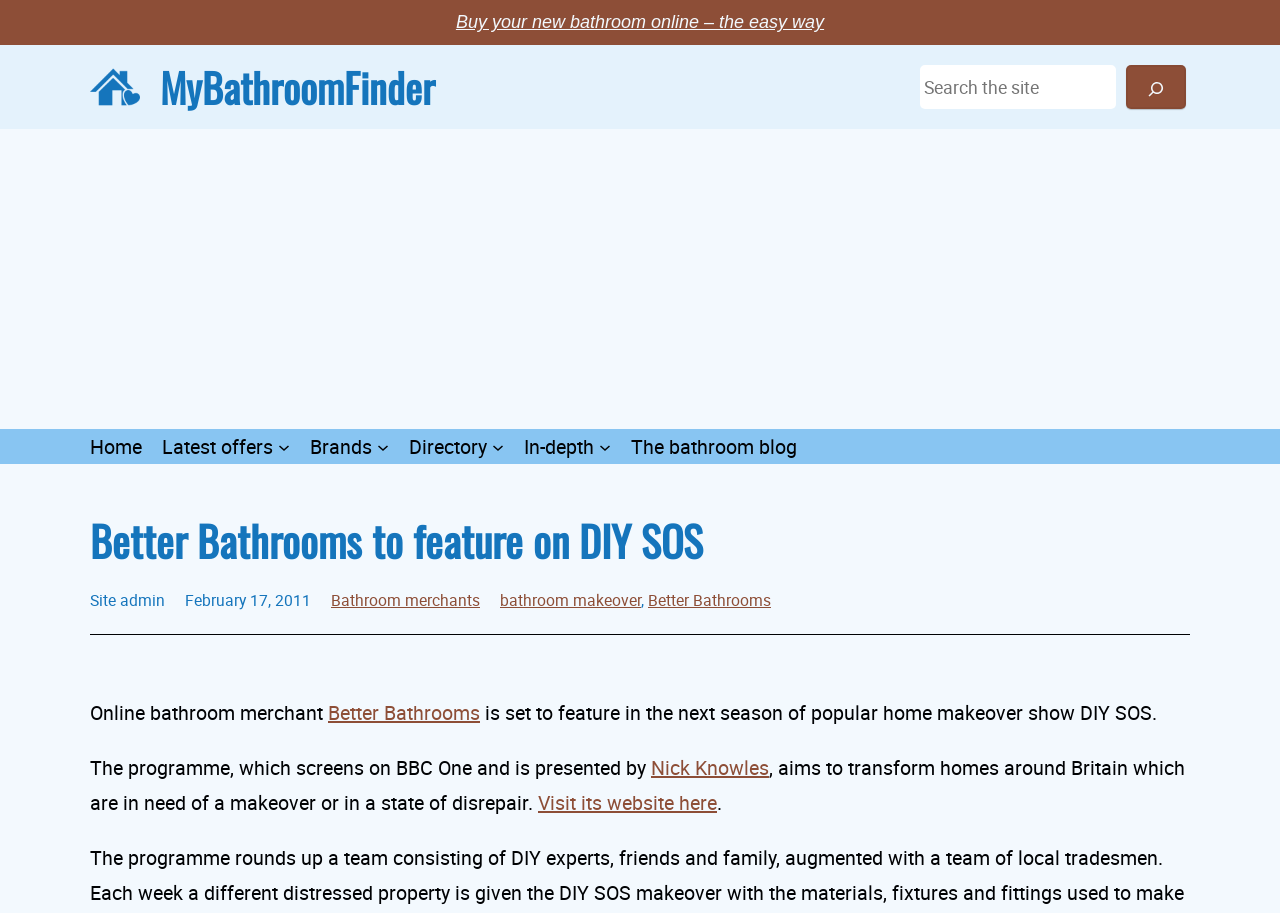Locate the bounding box coordinates of the element you need to click to accomplish the task described by this instruction: "Visit the 'Banking and Economy' section".

None